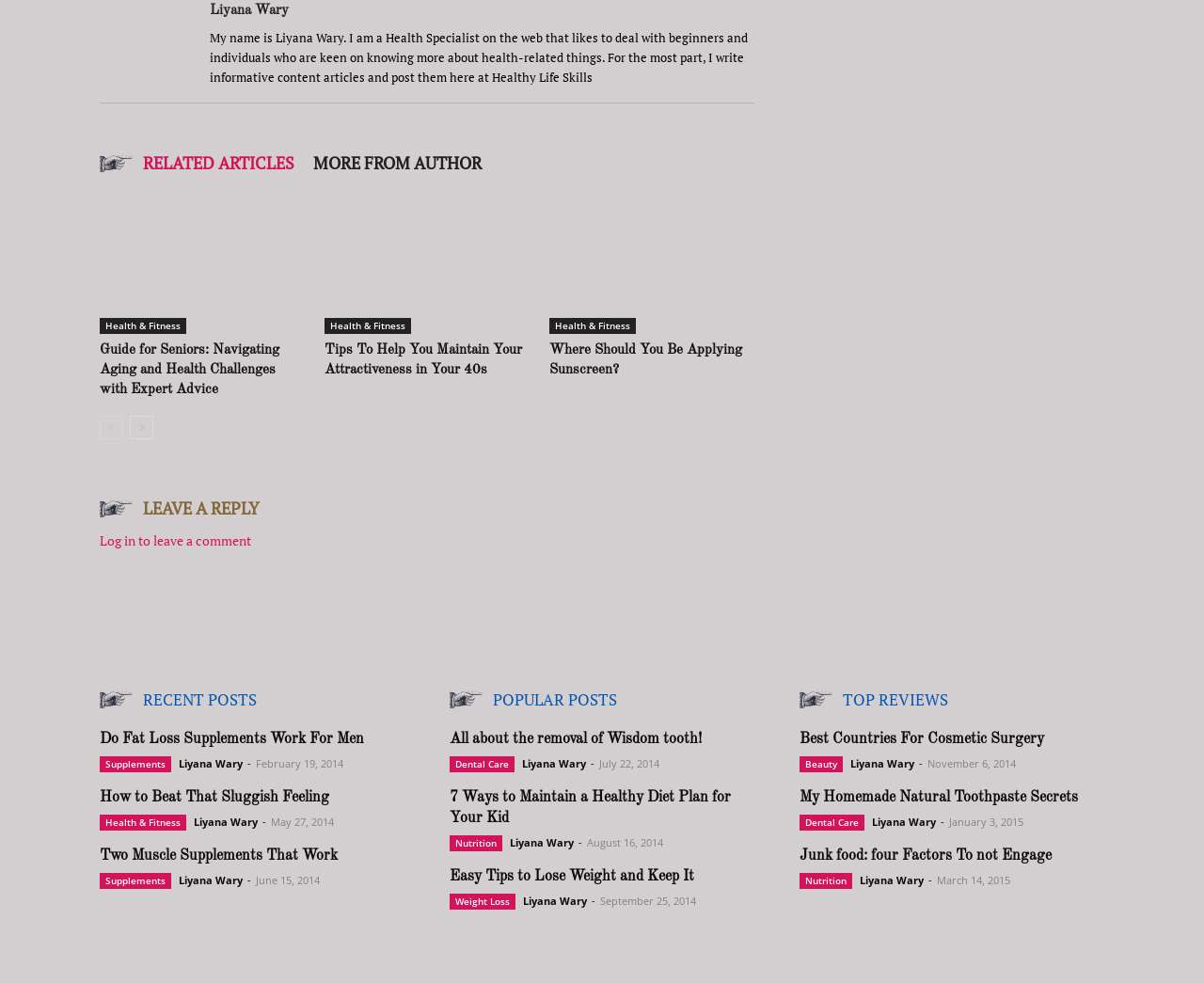Identify the bounding box coordinates of the element to click to follow this instruction: 'Leave a reply'. Ensure the coordinates are four float values between 0 and 1, provided as [left, top, right, bottom].

[0.083, 0.503, 0.627, 0.533]